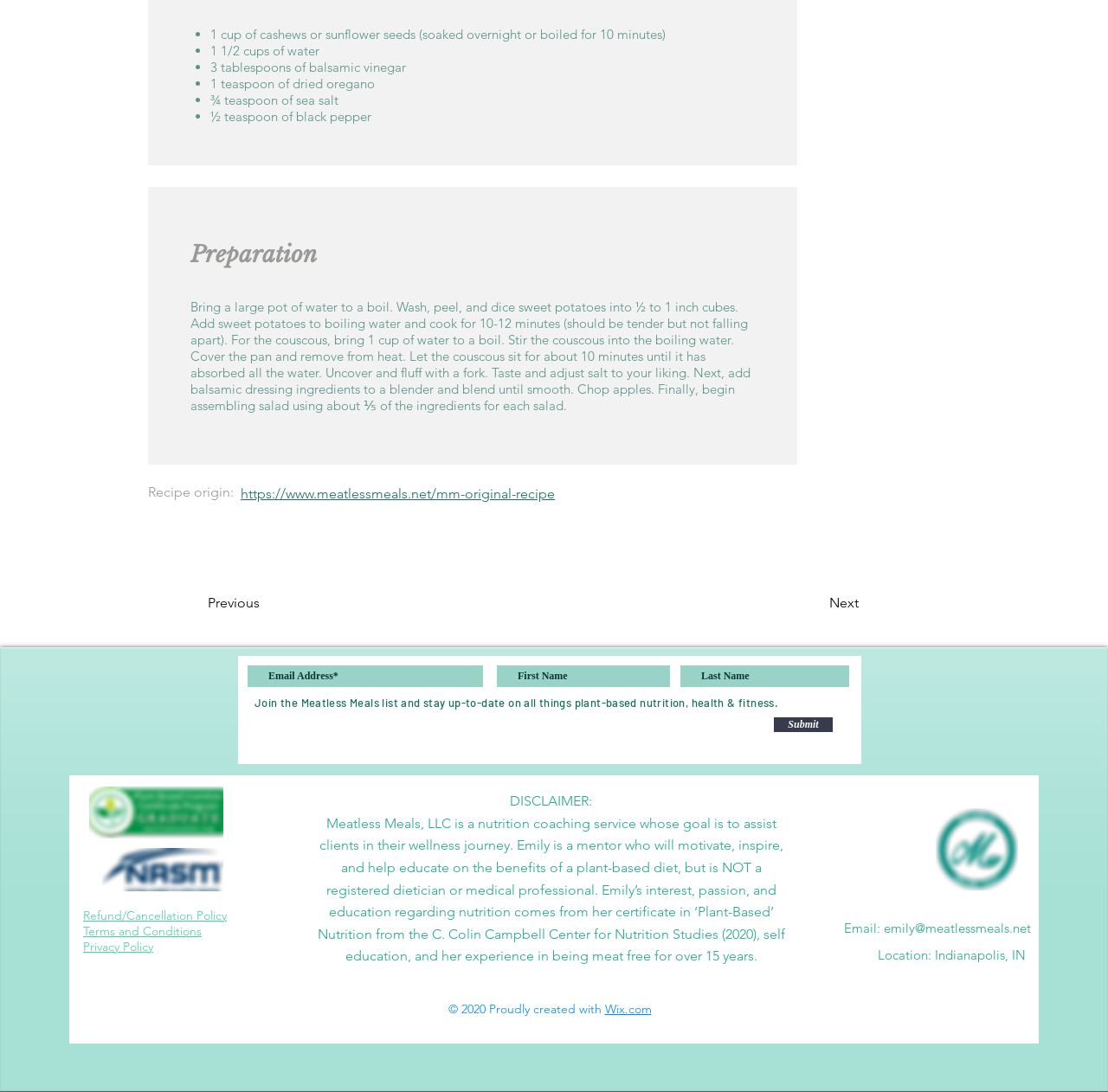What is the purpose of the balsamic dressing ingredients?
Answer the question with a single word or phrase derived from the image.

for the salad